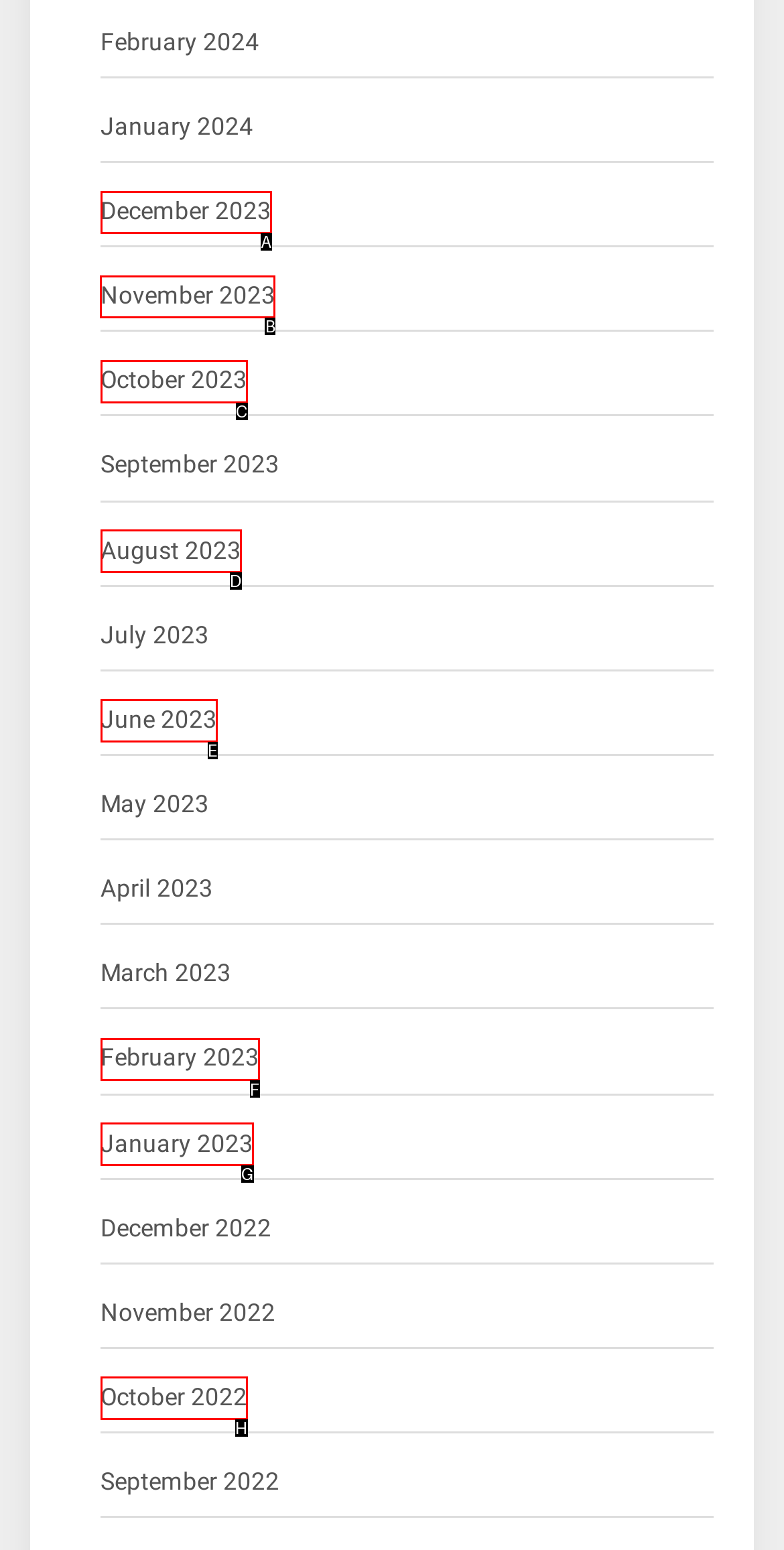Identify the HTML element to select in order to accomplish the following task: access November 2023
Reply with the letter of the chosen option from the given choices directly.

B